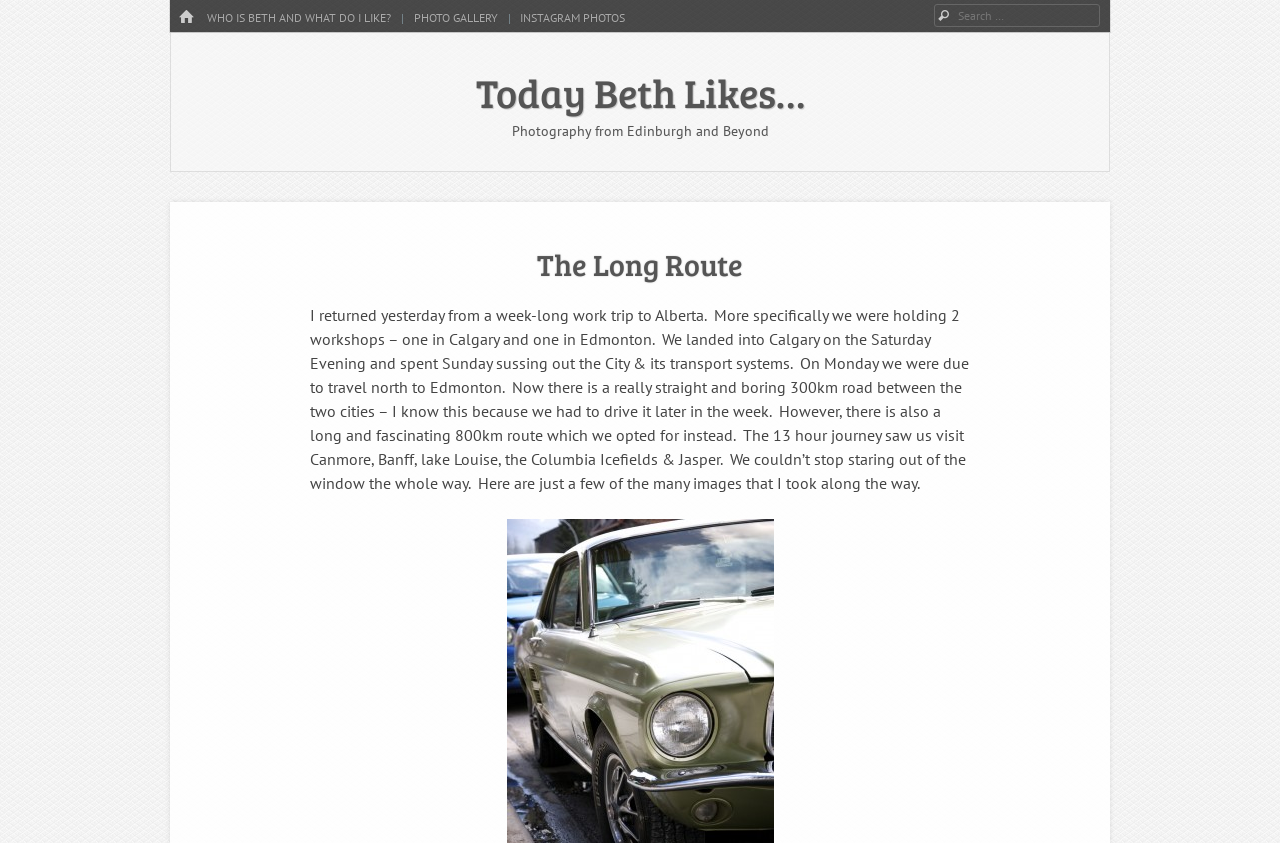Use a single word or phrase to answer the question: 
What is the name of the city where the author spent Sunday?

Calgary